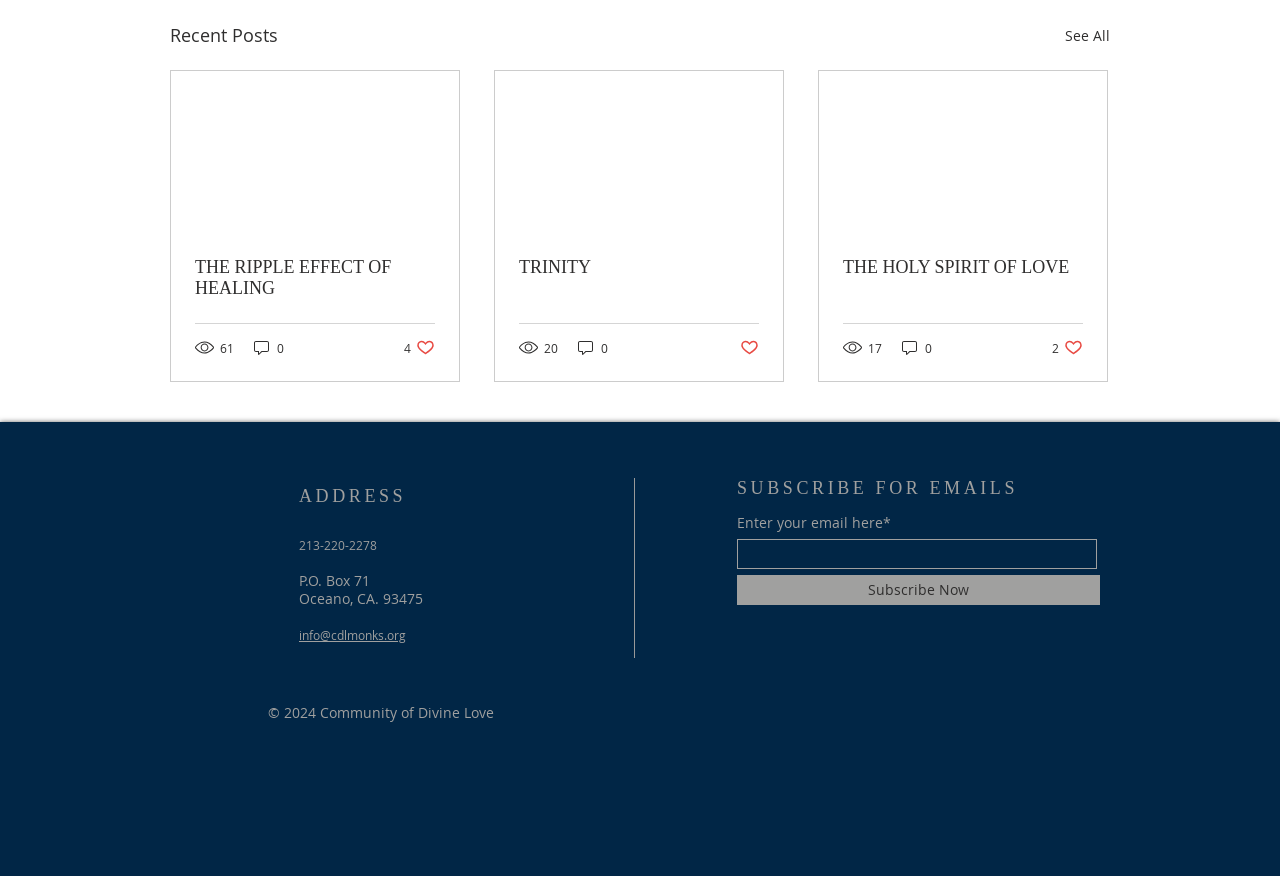Please identify the bounding box coordinates of the element's region that should be clicked to execute the following instruction: "Like the post with 61 views". The bounding box coordinates must be four float numbers between 0 and 1, i.e., [left, top, right, bottom].

[0.316, 0.386, 0.34, 0.408]